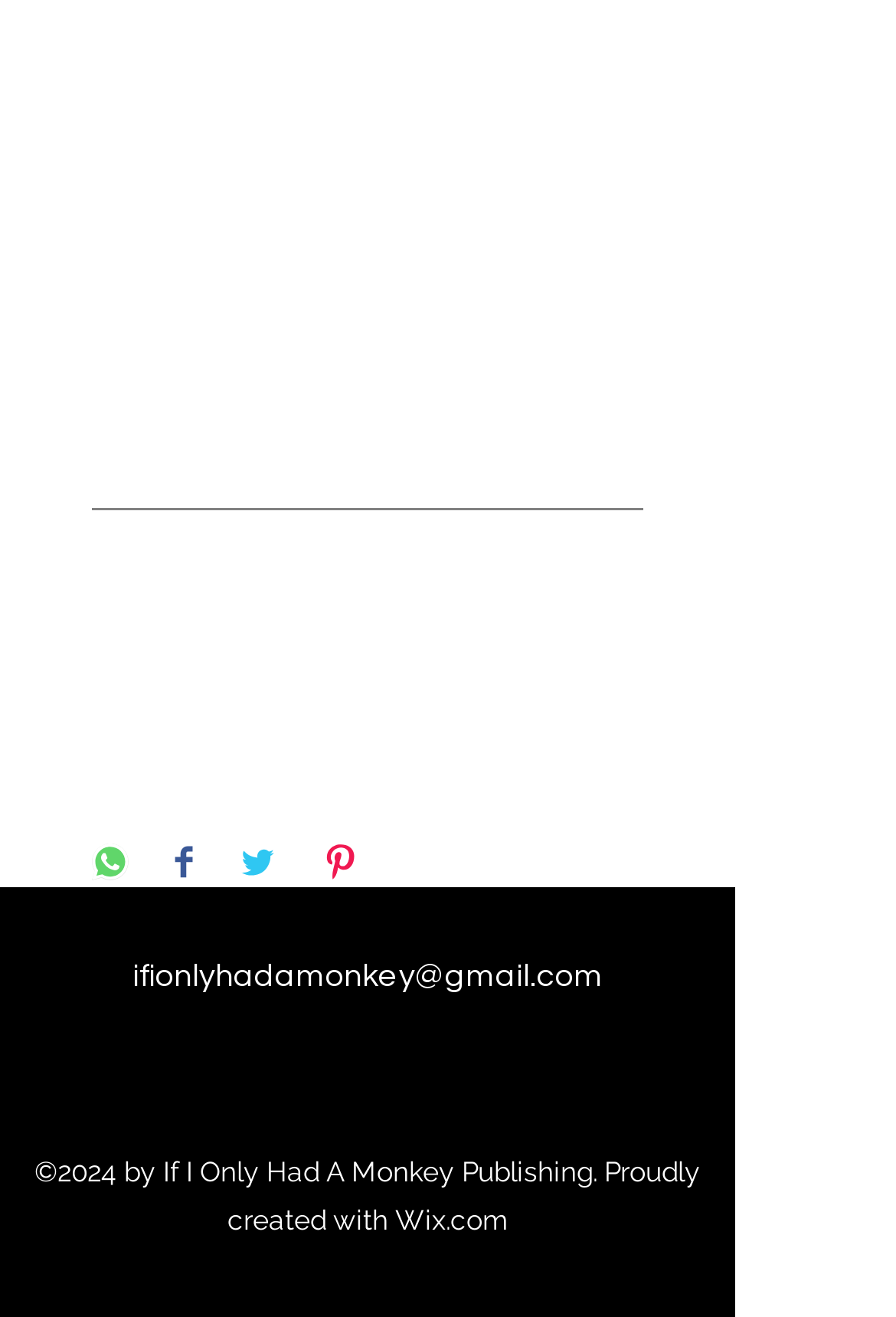Identify the bounding box coordinates for the UI element described by the following text: "ifionlyhadamonkey@gmail.com". Provide the coordinates as four float numbers between 0 and 1, in the format [left, top, right, bottom].

[0.147, 0.729, 0.673, 0.753]